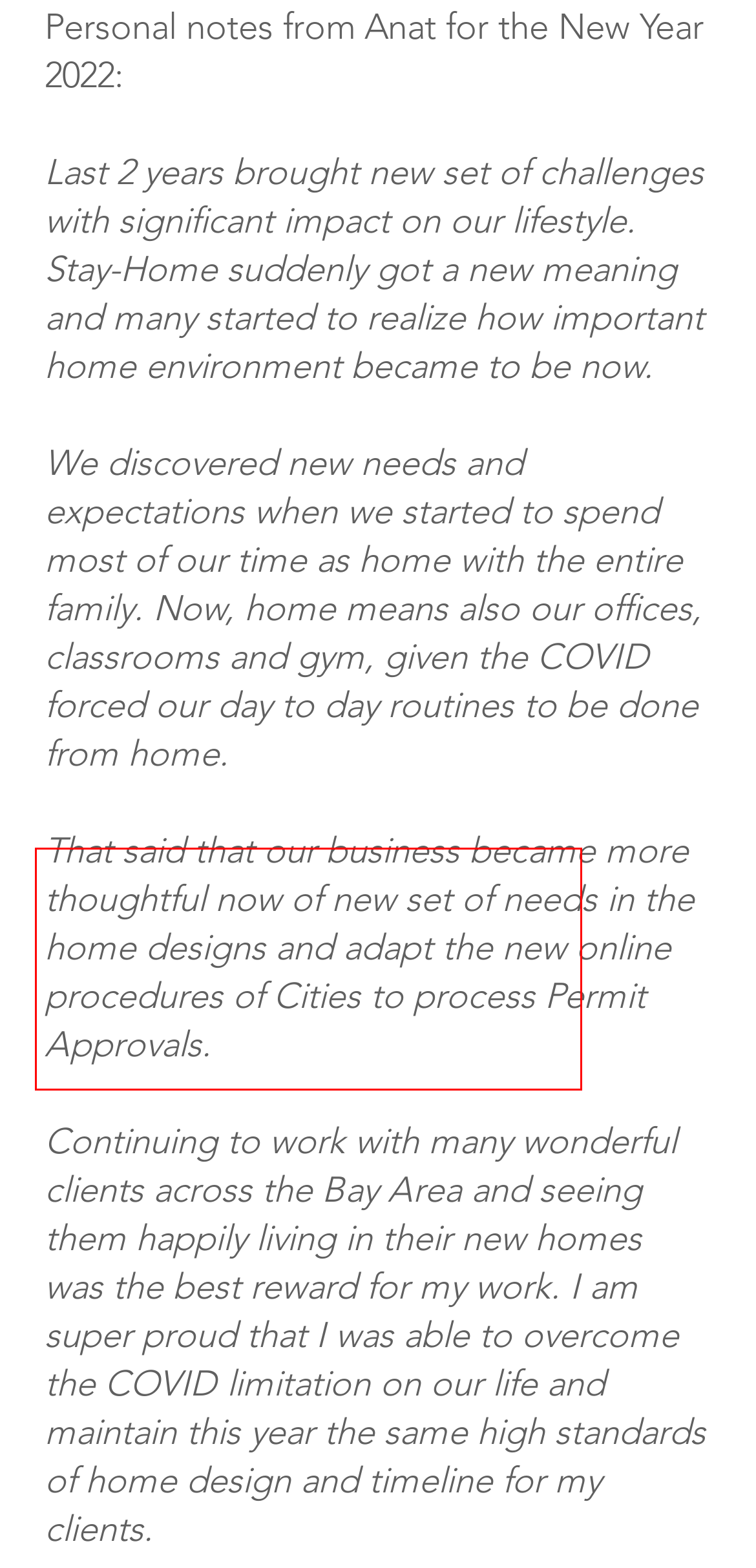Given the screenshot of a webpage, identify the red rectangle bounding box and recognize the text content inside it, generating the extracted text.

I look forward to 2022 to see the world overcome COVID, and to me, I'd like to continue helping you with a design of your dream house to reach a harmony, and best fit to your lifestyle, needs and budget.